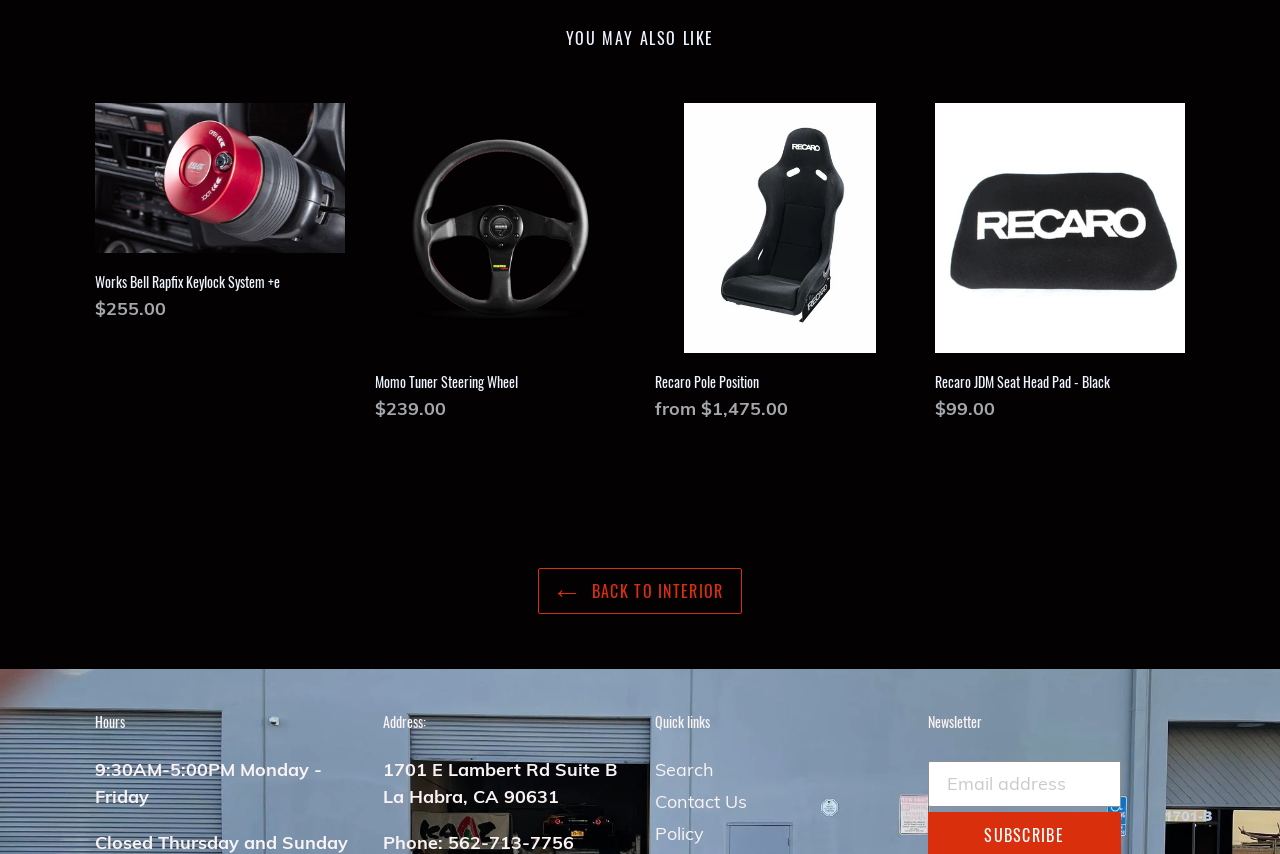Provide a one-word or short-phrase response to the question:
What is the price of the Recaro Pole Position?

$1,475.00